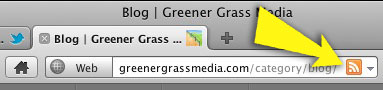Compose an extensive description of the image.

The image depicts a browser interface showcasing the URL bar of a web page titled "Greener Grass Media Blog." An arrow points towards the RSS feed icon, which is highlighted in orange, indicating how users can subscribe to the blog's updates. This visual emphasizes the importance of staying connected with the blog's content, encouraging users to utilize an RSS reader for automatic notifications of new posts. The overall design blends practicality with a user-friendly approach, making it easy for visitors to find and subscribe to relevant information.